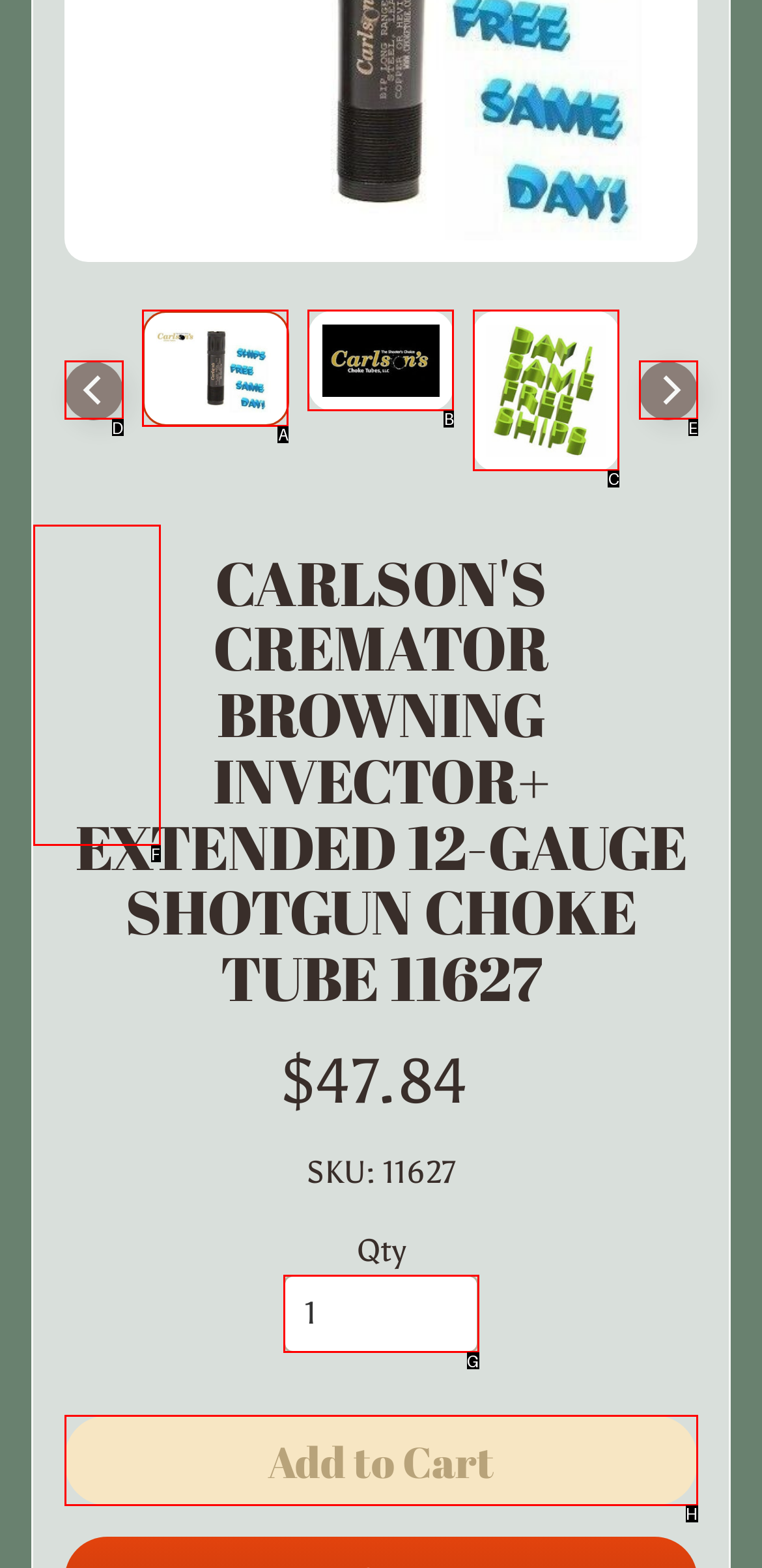Choose the HTML element that matches the description: aria-label="Next"
Reply with the letter of the correct option from the given choices.

E